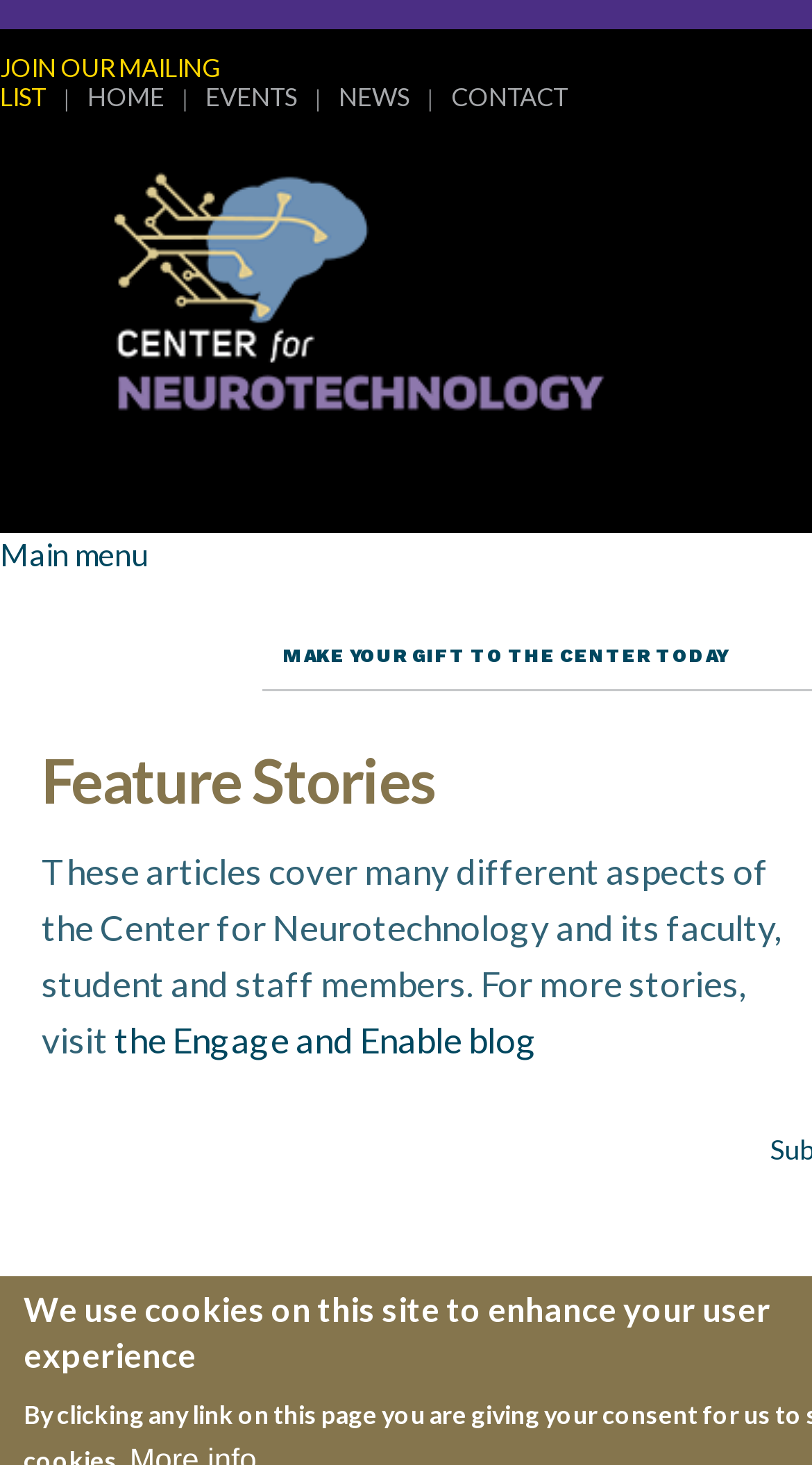What is the date of the article 'CNT Students Present Their Research in Prague, Czech Republic'?
Refer to the image and provide a one-word or short phrase answer.

October 24, 2022